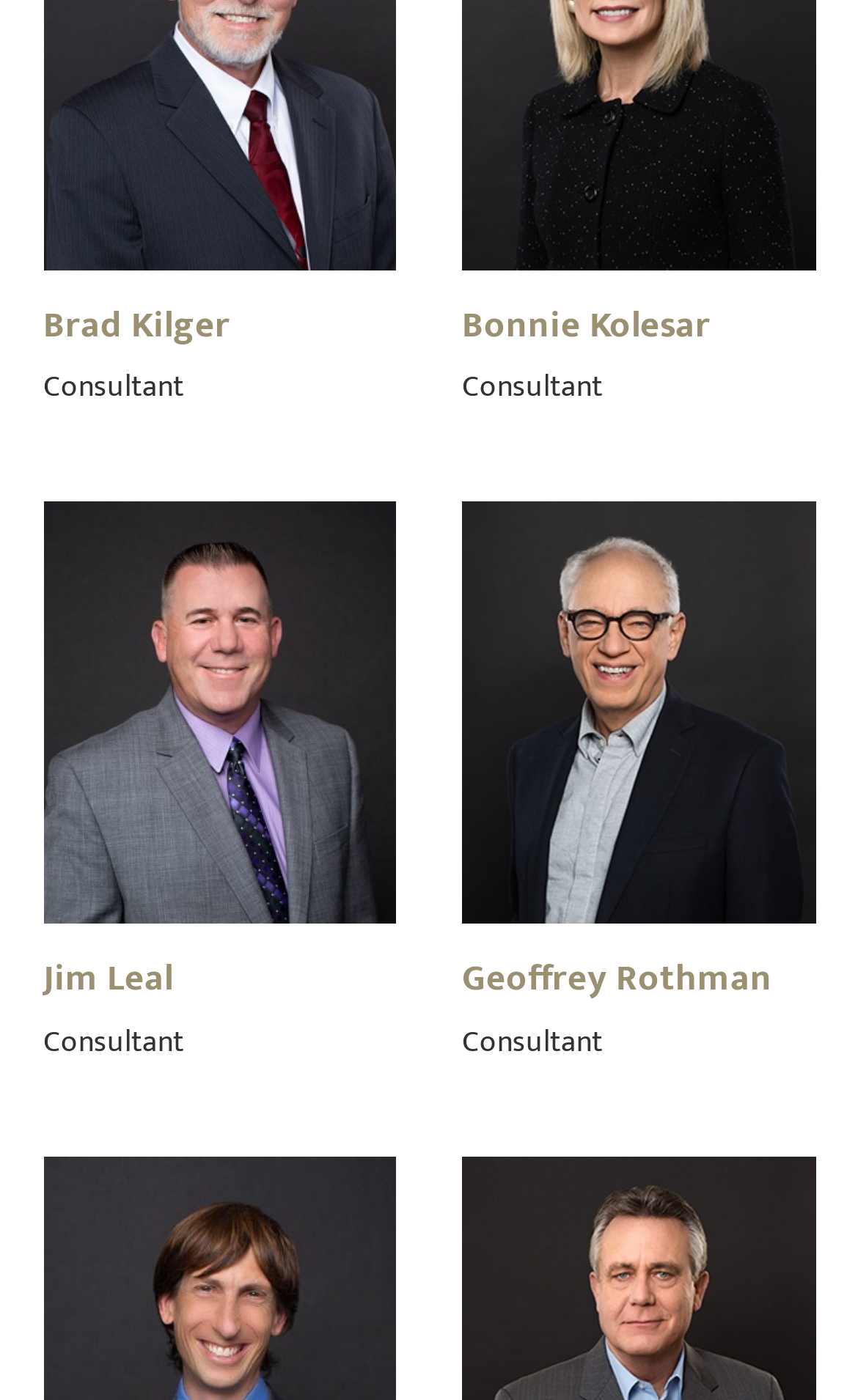Is there a consultant with a name starting with 'S'?
Please look at the screenshot and answer in one word or a short phrase.

Yes